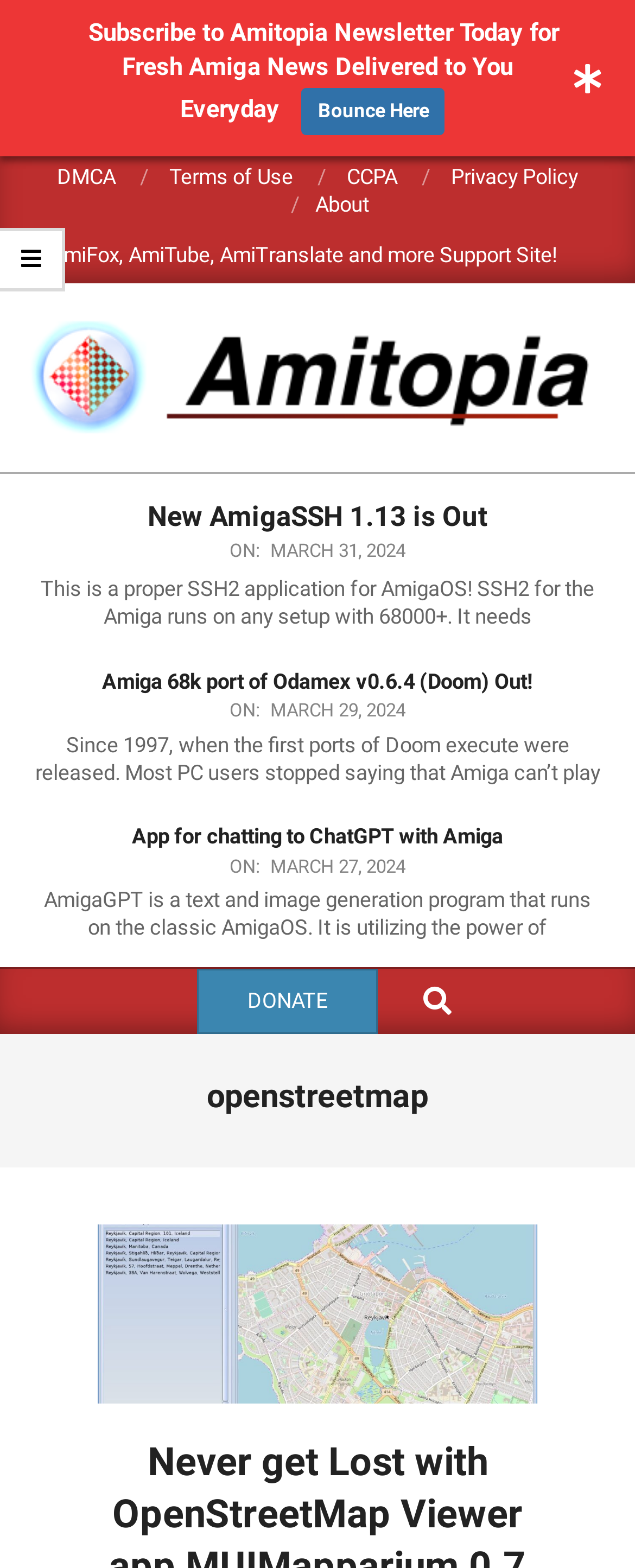Specify the bounding box coordinates of the area that needs to be clicked to achieve the following instruction: "Read the OpenStreetMap viewer app MUIMapparium 0.7 for AmigaOS article".

[0.154, 0.78, 0.846, 0.896]